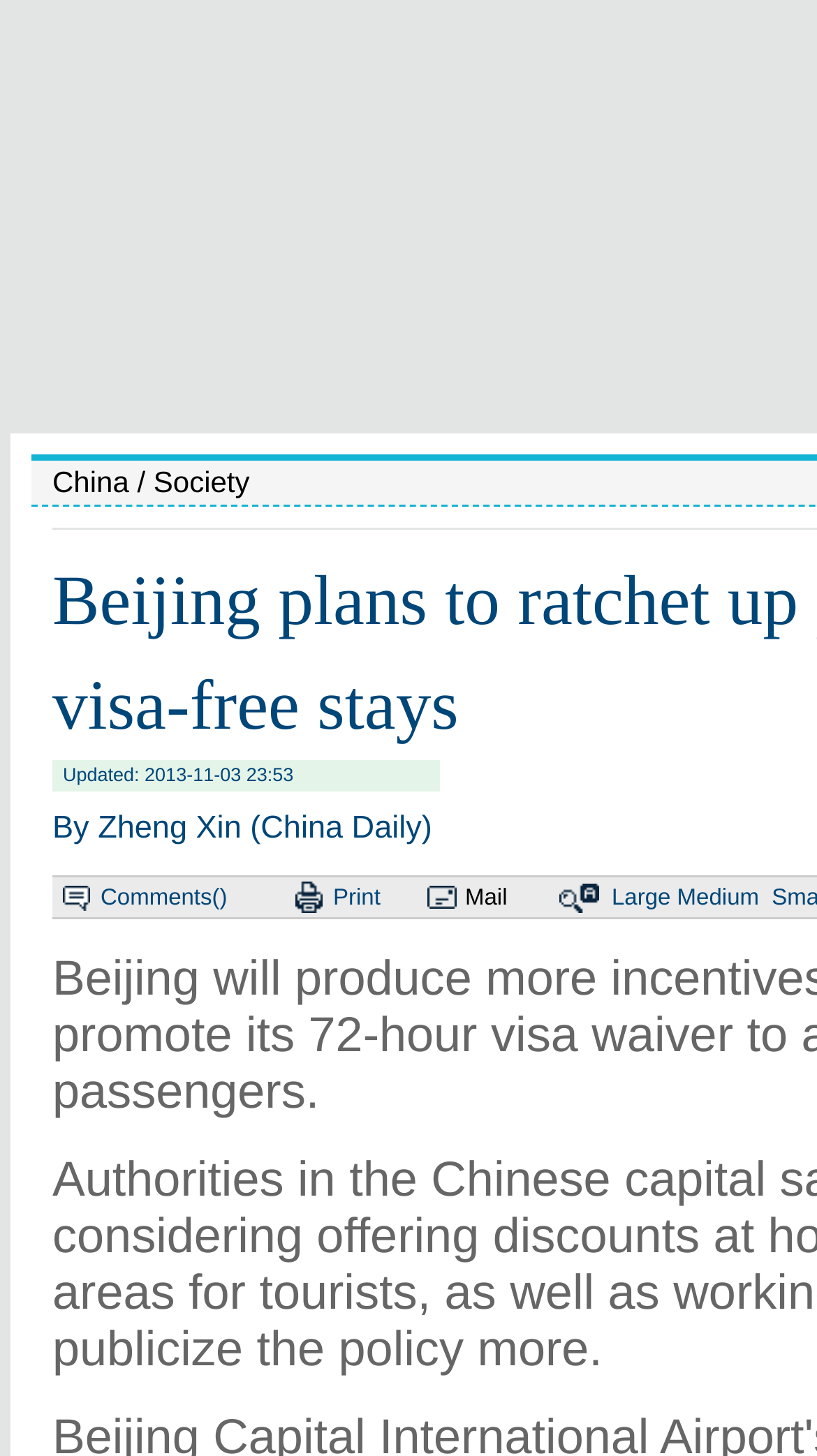Provide the bounding box coordinates for the UI element described in this sentence: "Print". The coordinates should be four float values between 0 and 1, i.e., [left, top, right, bottom].

[0.408, 0.608, 0.466, 0.625]